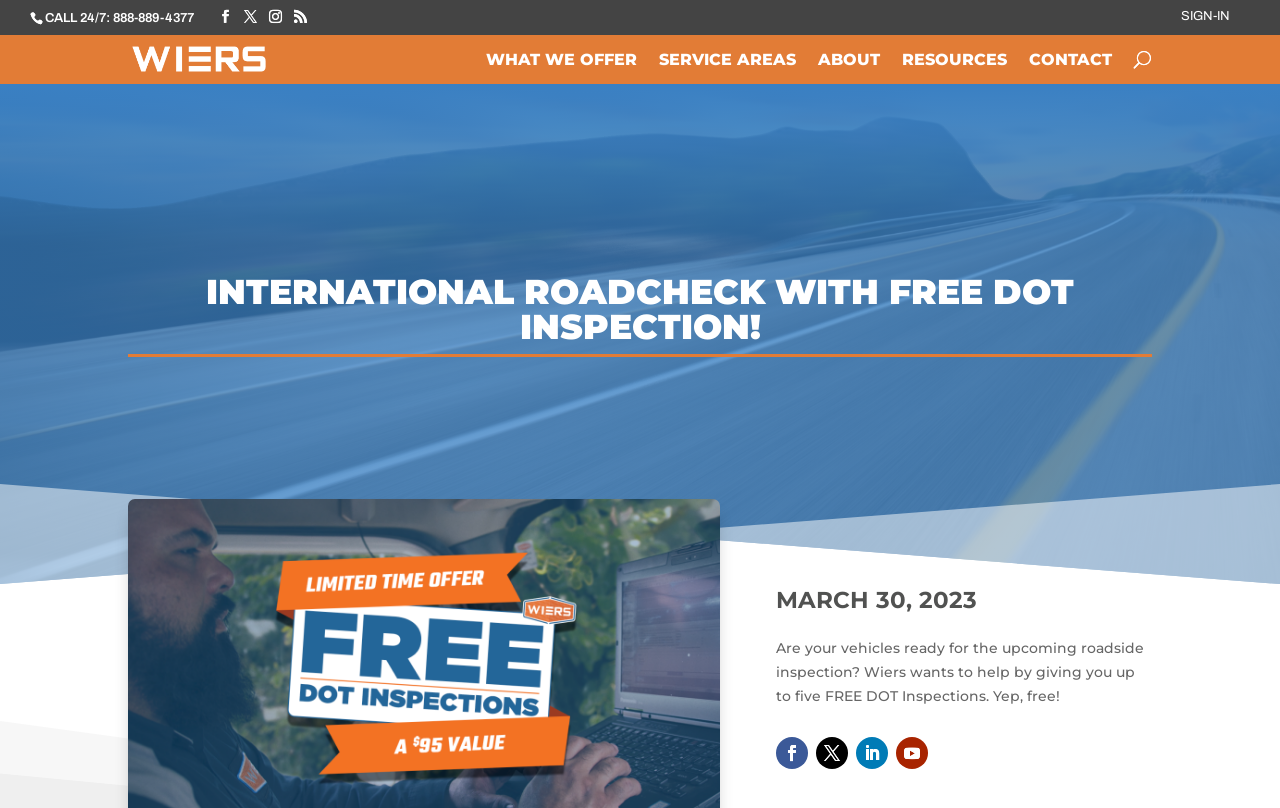Pinpoint the bounding box coordinates of the element to be clicked to execute the instruction: "view the Vastu Products Online in Surat heading".

None